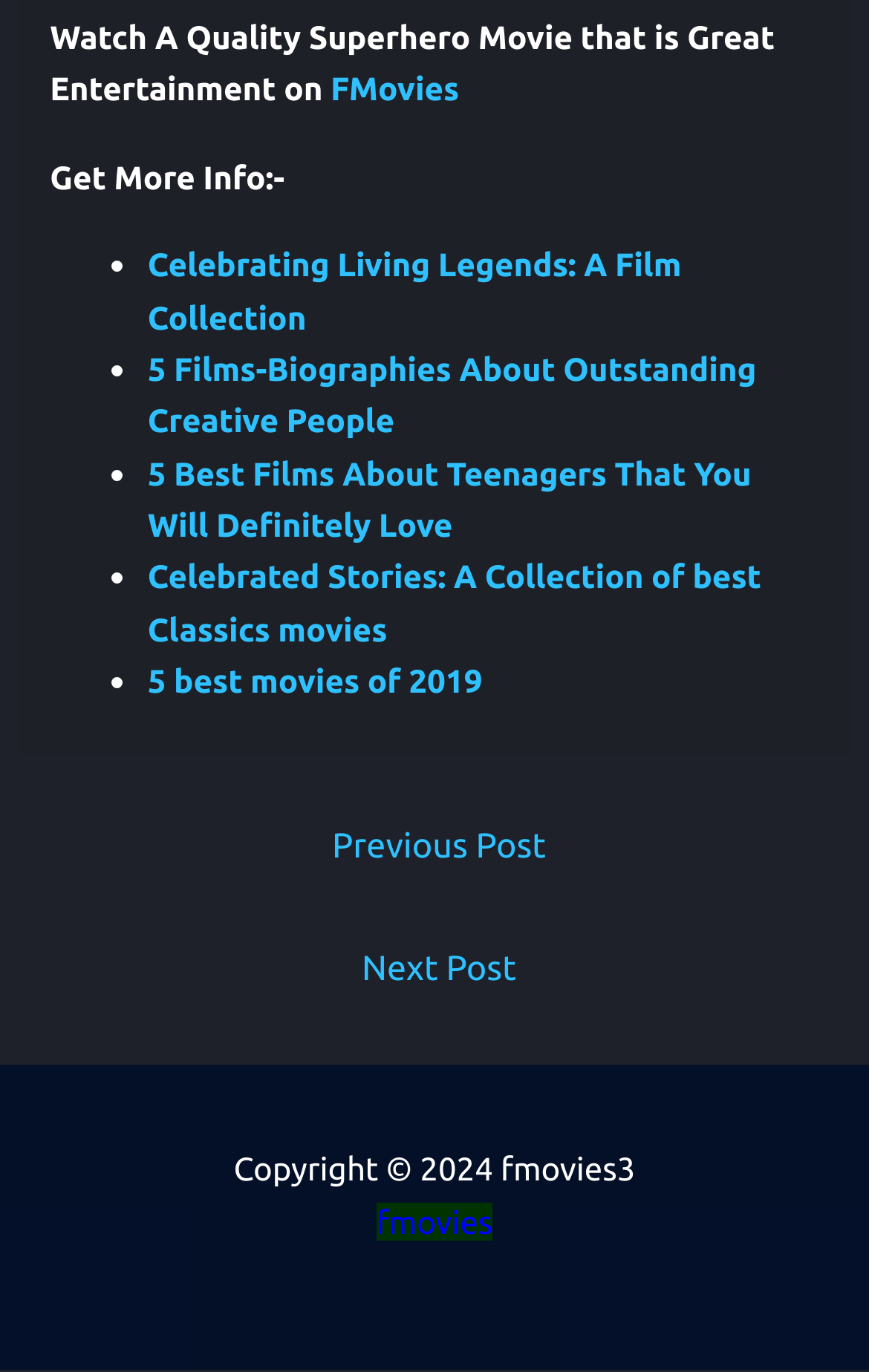Based on the visual content of the image, answer the question thoroughly: How many movie collections are listed on the webpage?

The webpage lists five links with descriptive text, each representing a different movie collection or recommendation, which can be counted by examining the link elements and their corresponding text.